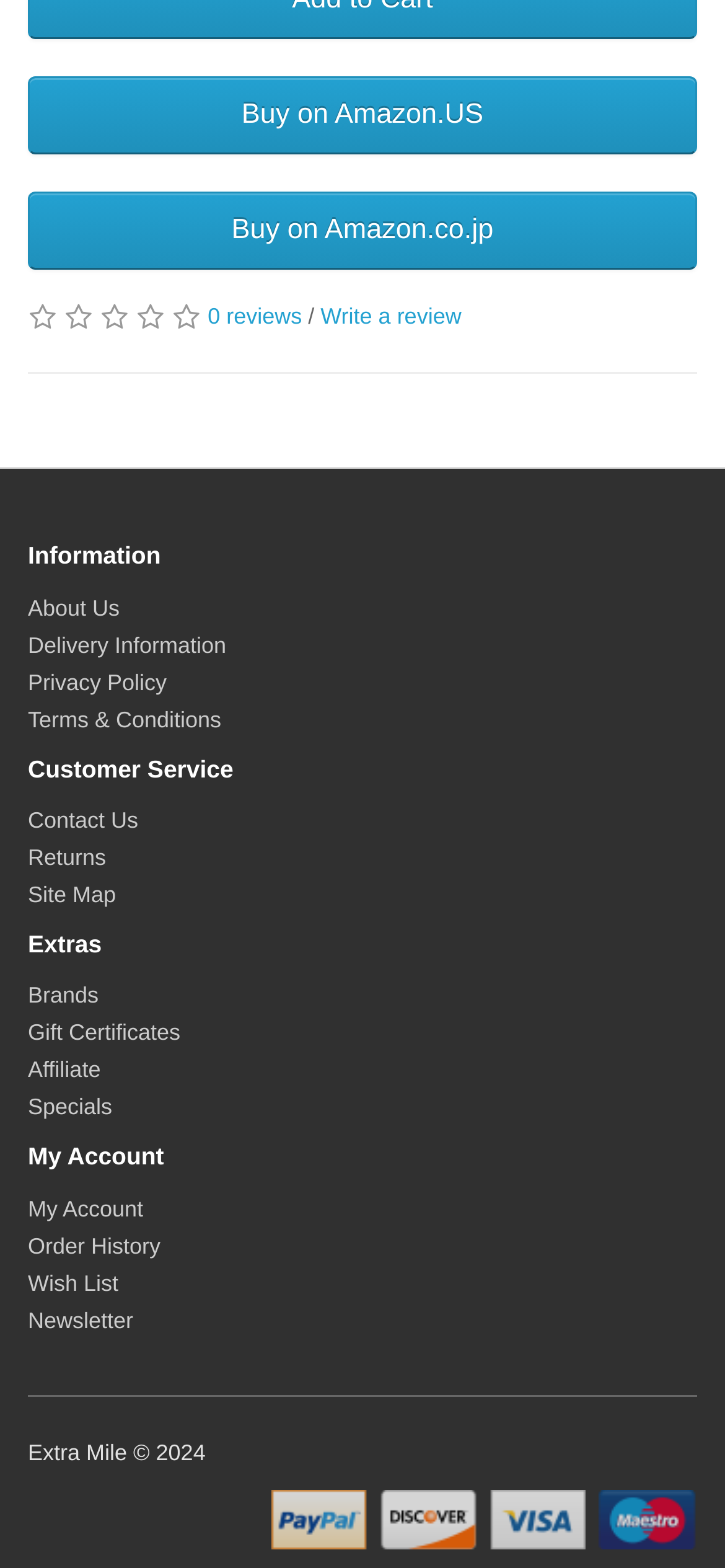Please determine the bounding box coordinates for the element that should be clicked to follow these instructions: "Go to My Account".

[0.038, 0.762, 0.198, 0.779]